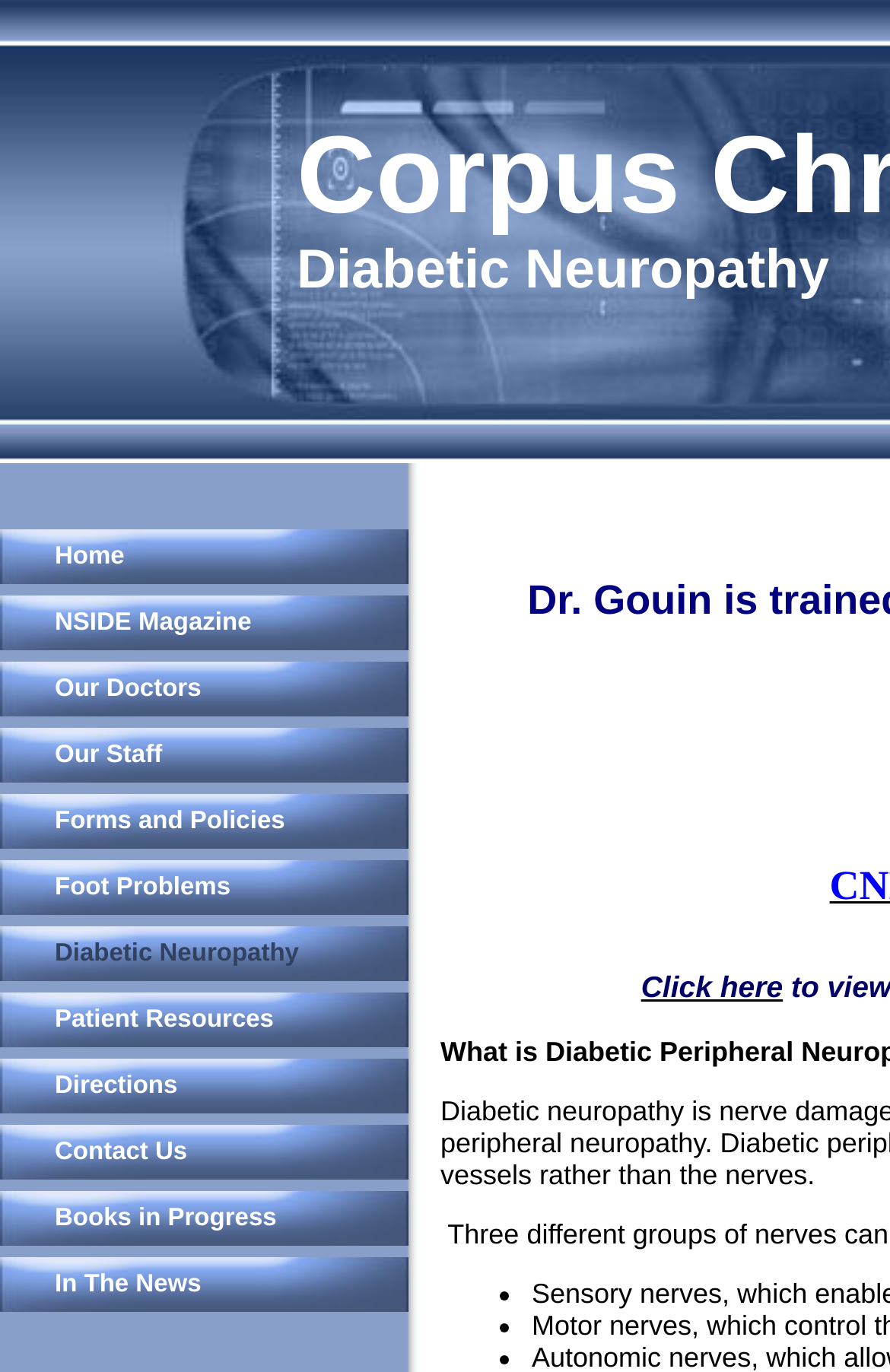What is the last link in the top navigation menu?
Give a one-word or short-phrase answer derived from the screenshot.

In The News